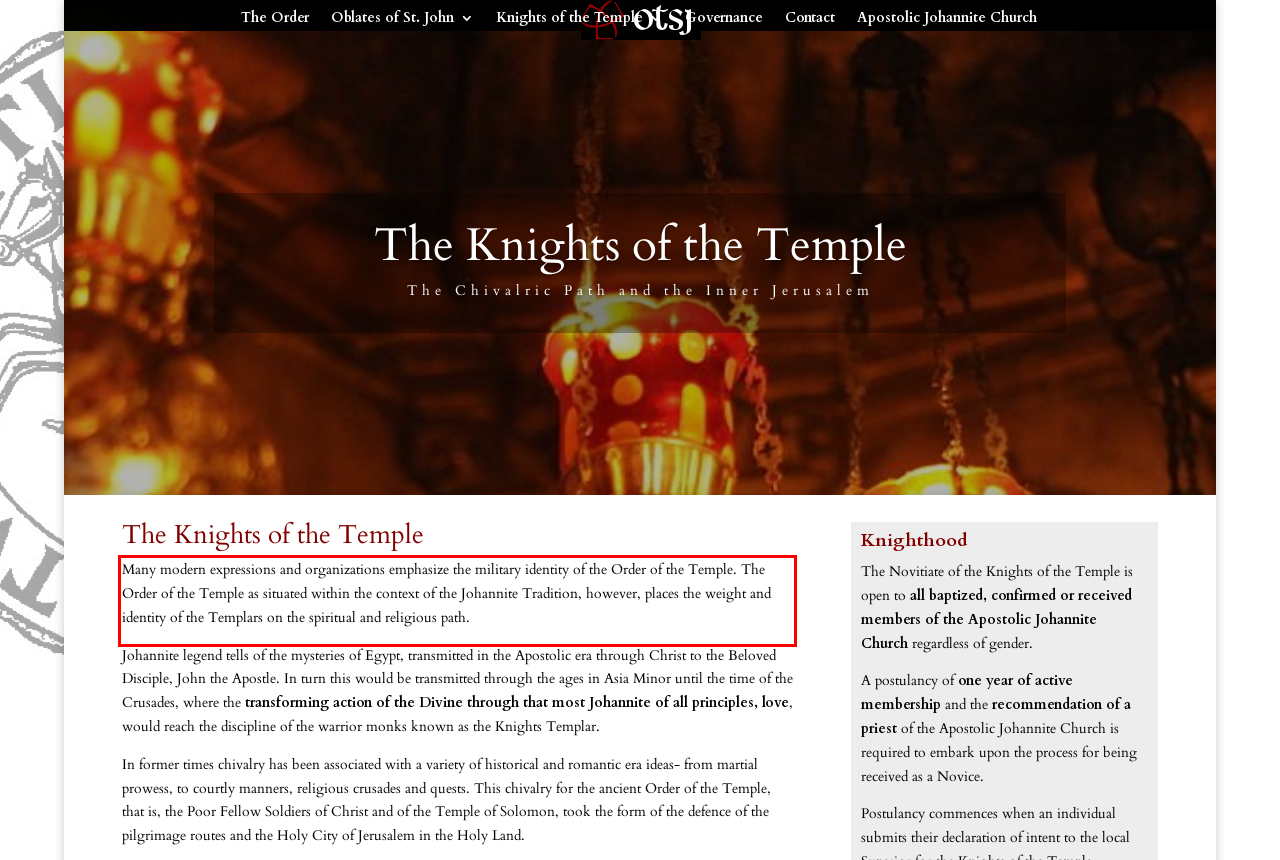Analyze the red bounding box in the provided webpage screenshot and generate the text content contained within.

Many modern expressions and organizations emphasize the military identity of the Order of the Temple. The Order of the Temple as situated within the context of the Johannite Tradition, however, places the weight and identity of the Templars on the spiritual and religious path.